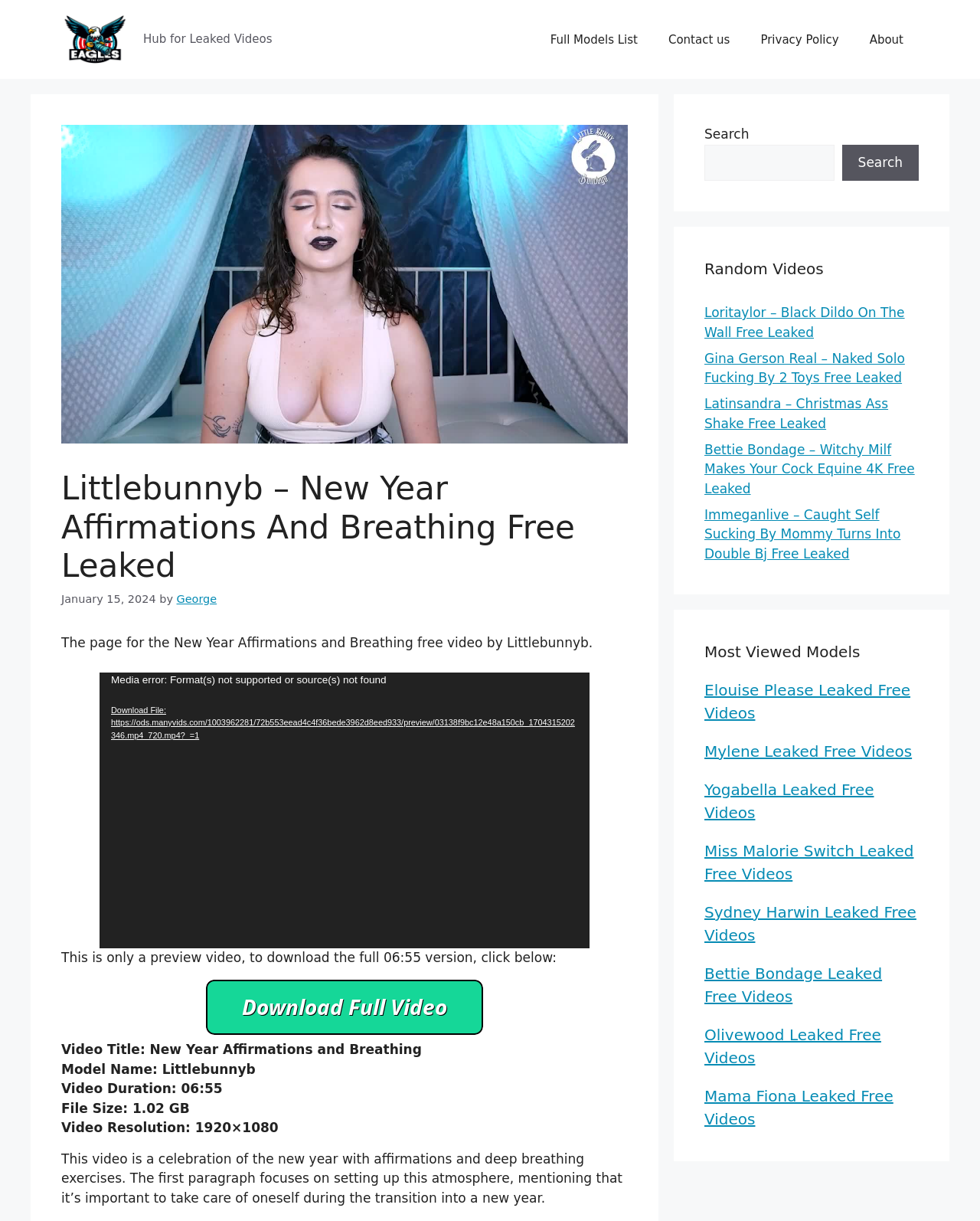Determine the bounding box coordinates for the area that should be clicked to carry out the following instruction: "Search for videos".

[0.719, 0.118, 0.851, 0.148]